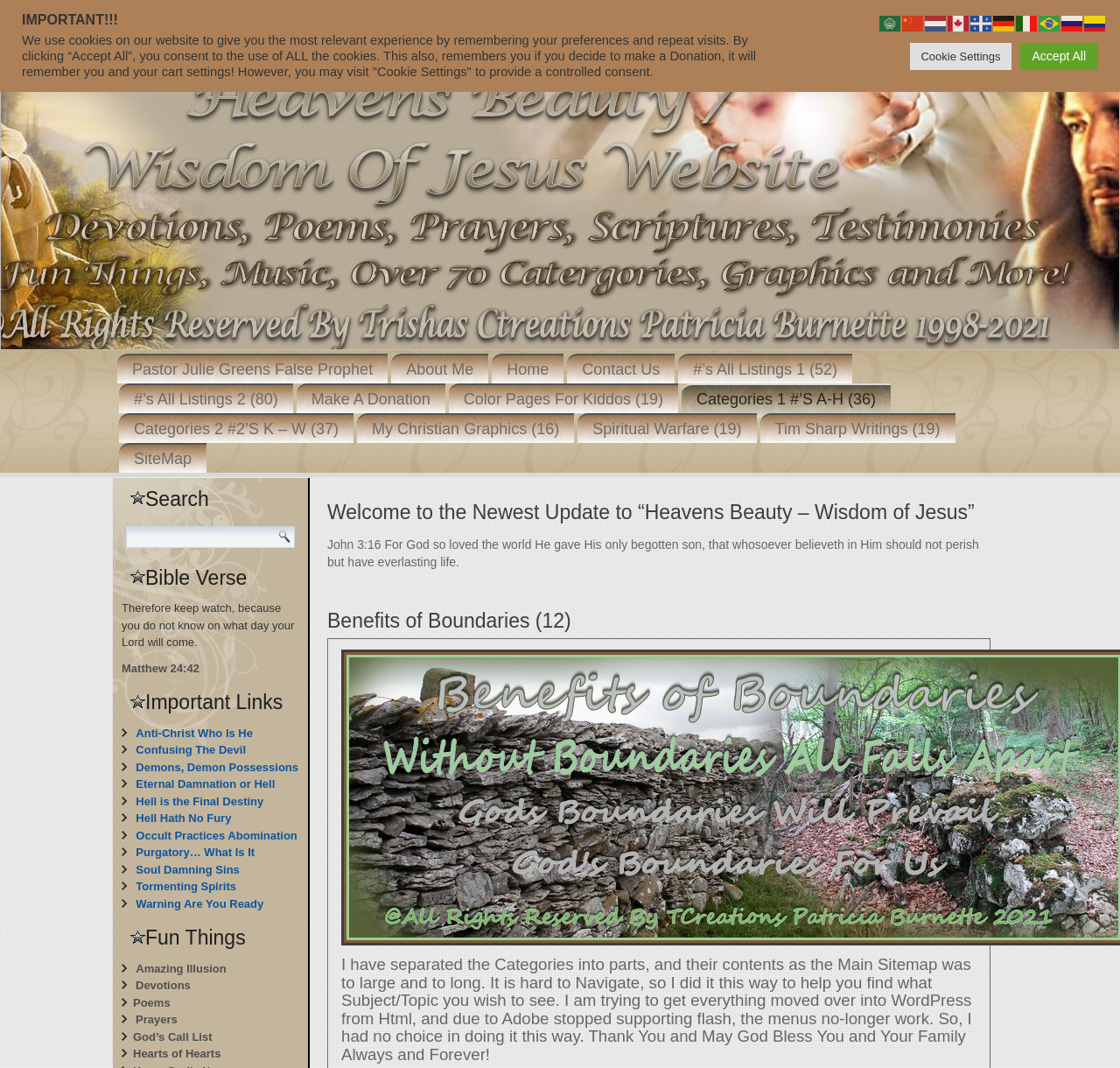From the screenshot, find the bounding box of the UI element matching this description: "Categories 1 #’S A-H (36)". Supply the bounding box coordinates in the form [left, top, right, bottom], each a float between 0 and 1.

[0.609, 0.359, 0.795, 0.391]